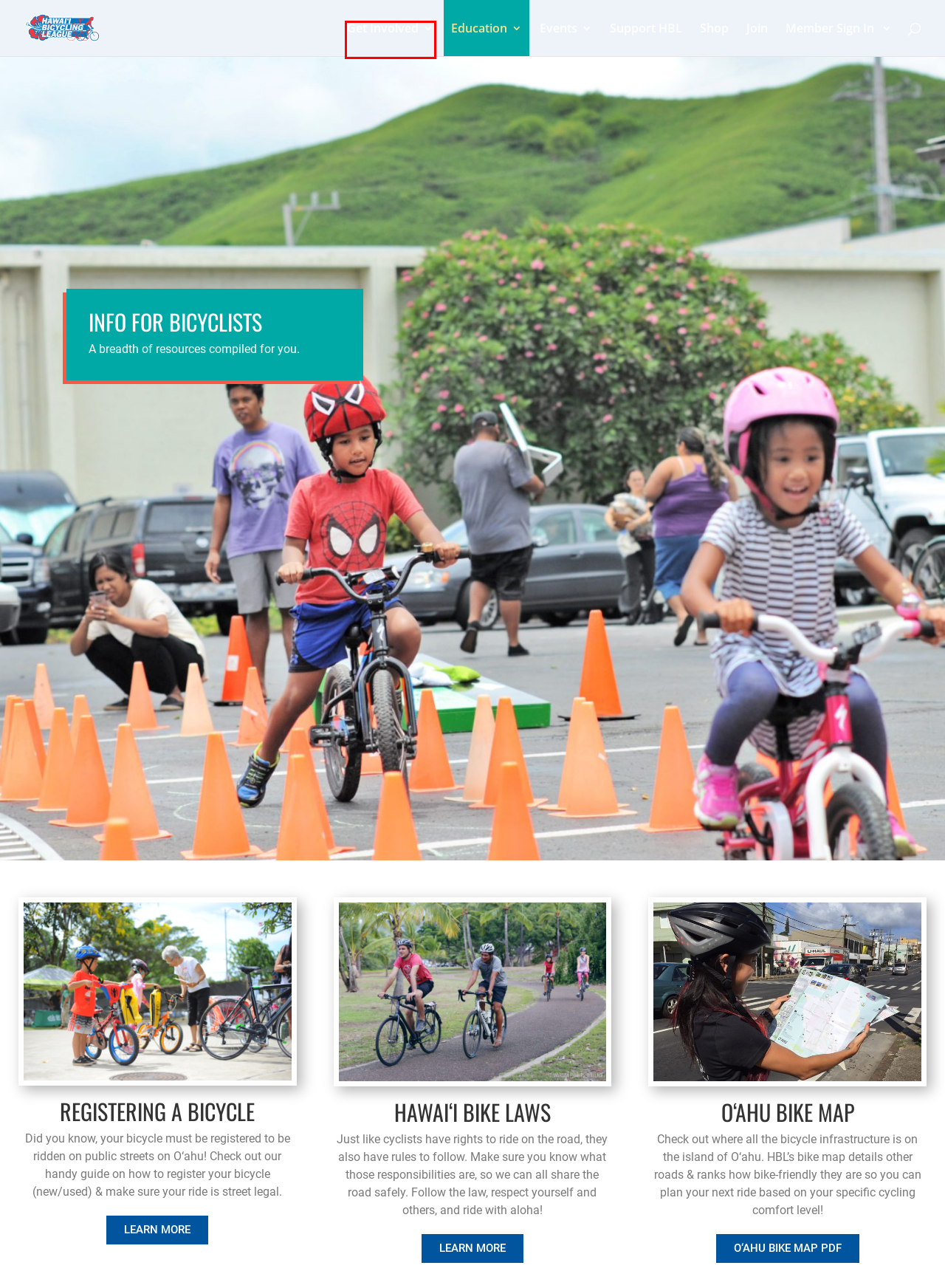View the screenshot of the webpage containing a red bounding box around a UI element. Select the most fitting webpage description for the new page shown after the element in the red bounding box is clicked. Here are the candidates:
A. Home - Hawai‘i Bicycling League
B. Contact HBL - Hawai‘i Bicycling League
C. Get Involved - Hawai‘i Bicycling League
D. Join - Hawai‘i Bicycling League
E. Login - Hawai‘i Bicycling League
F. Support HBL - Hawai‘i Bicycling League
G. Learn - Hawai‘i Bicycling League
H. Let's Ride - Hawai‘i Bicycling League

C